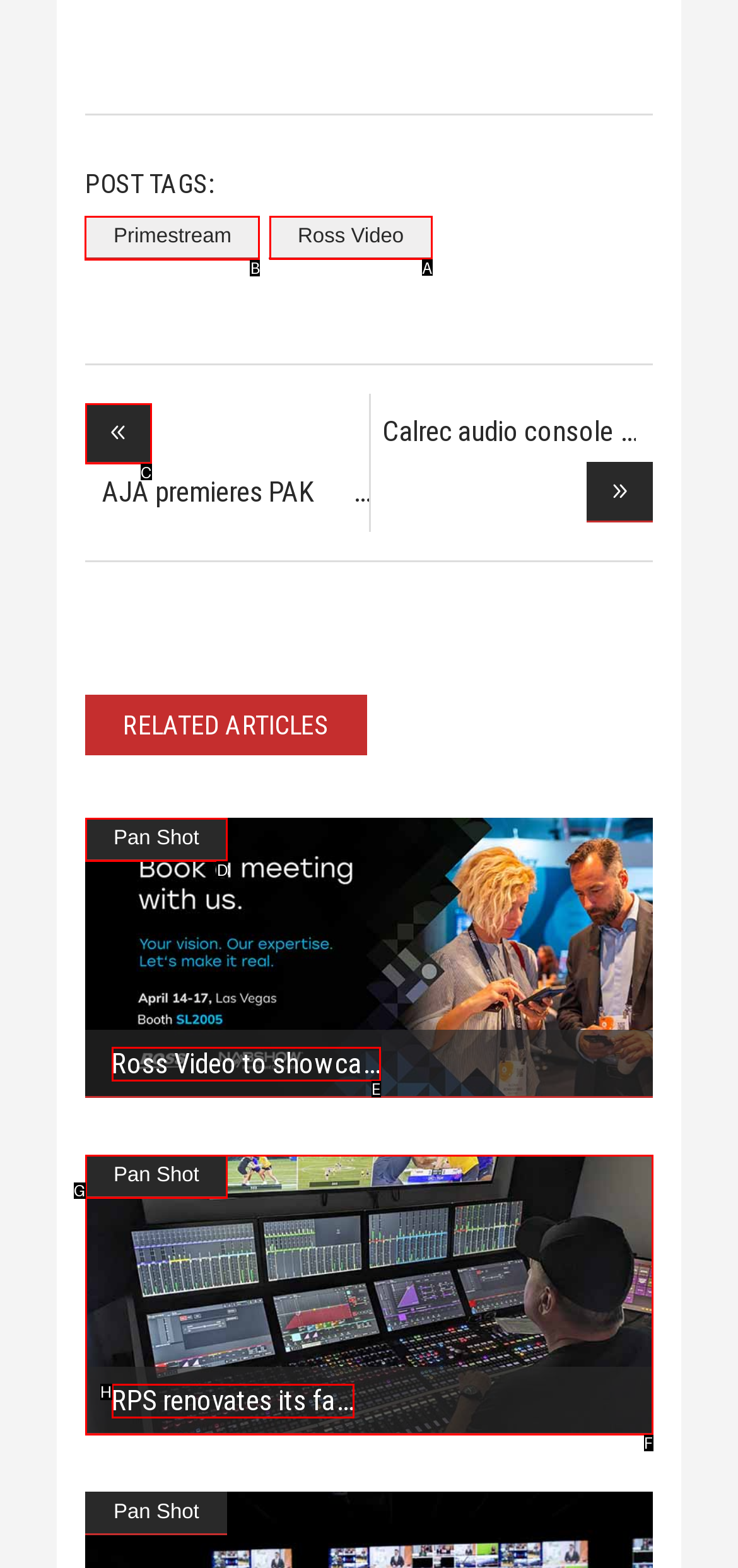Determine the letter of the UI element that you need to click to perform the task: Request a free consultation.
Provide your answer with the appropriate option's letter.

None